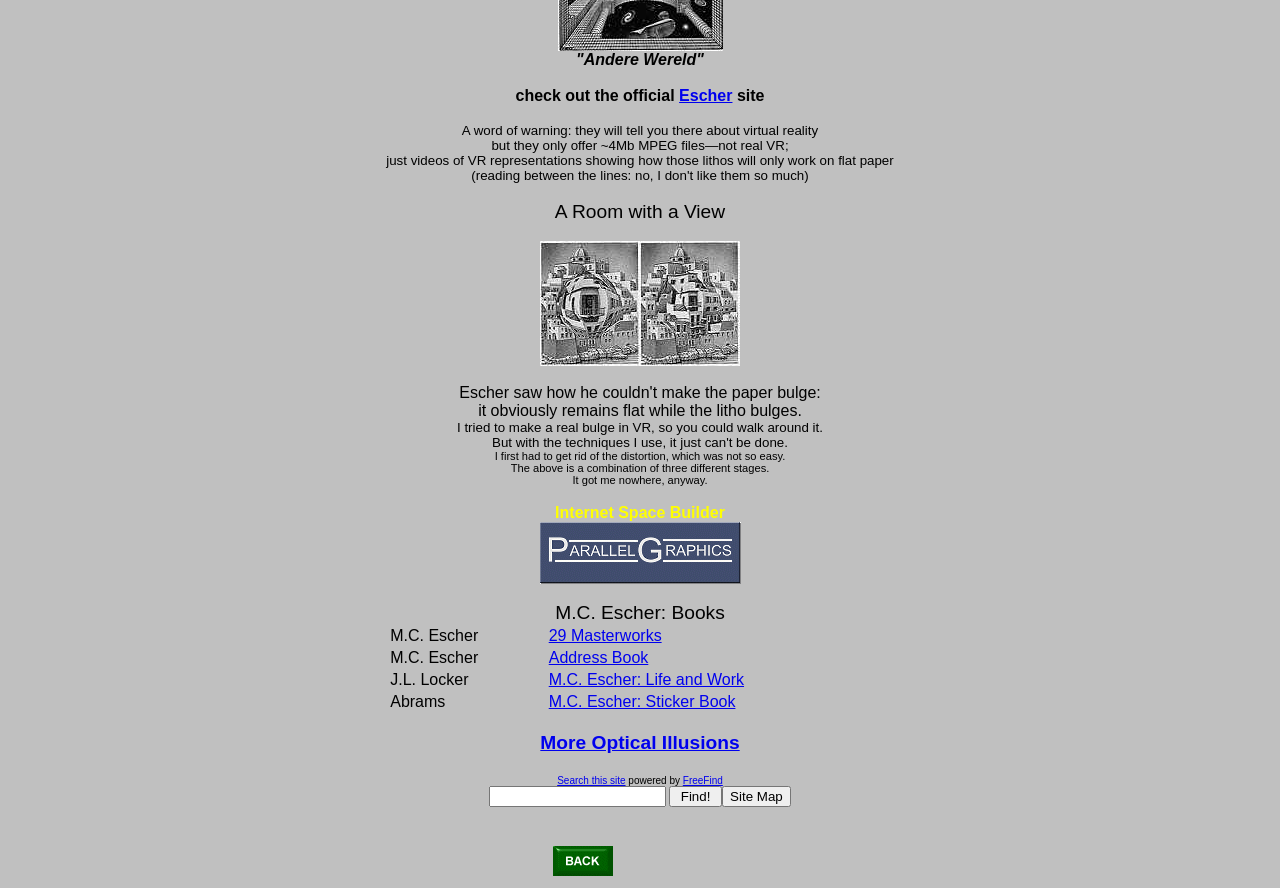Refer to the image and provide an in-depth answer to the question:
What type of content is listed in the table?

The table lists several items, including '29 Masterworks', 'Address Book', and 'M.C. Escher: Sticker Book', which are all book titles, indicating that the table lists books related to M.C. Escher.